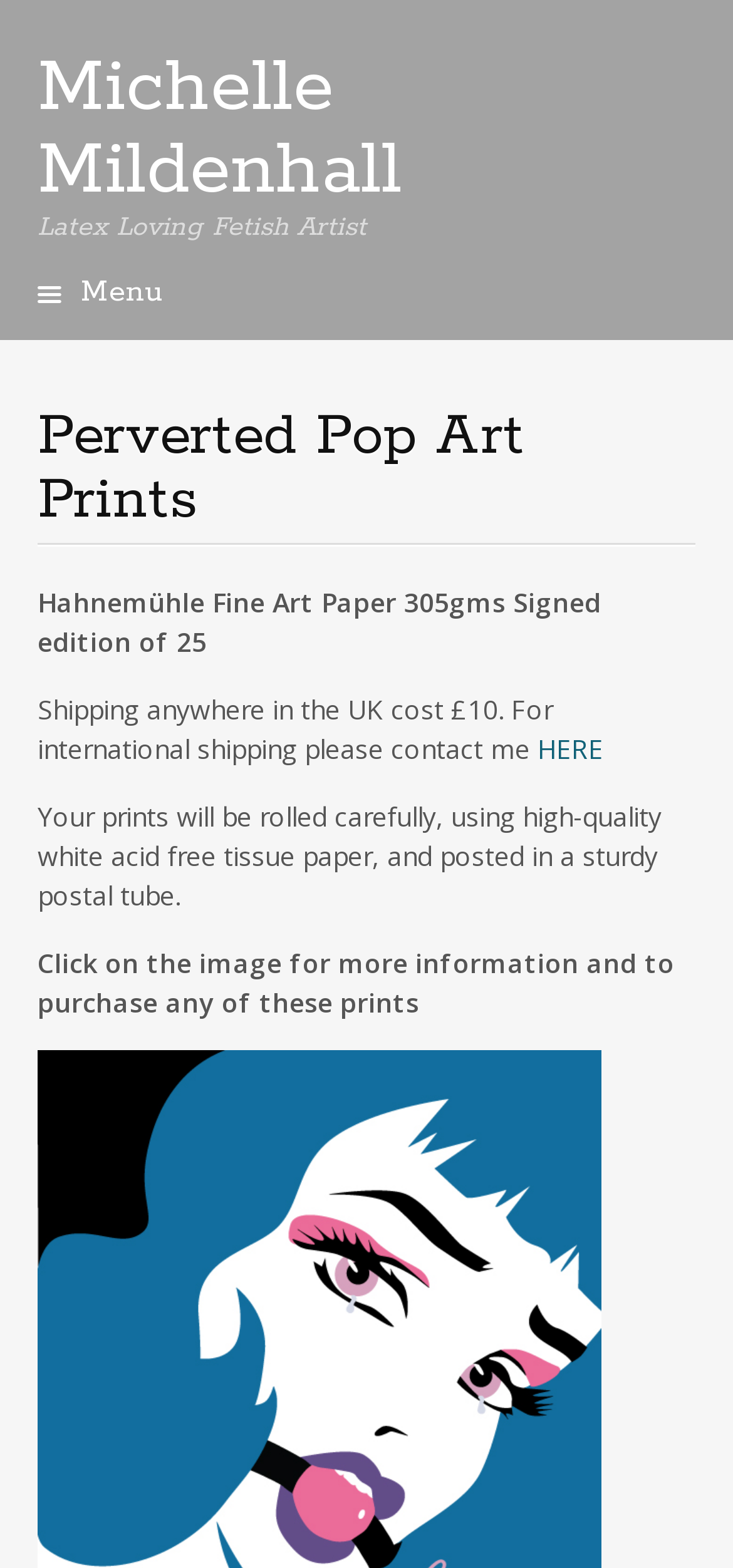What is the purpose of the tissue paper in shipping?
Provide an in-depth answer to the question, covering all aspects.

I found this information in the StaticText element with the text 'Your prints will be rolled carefully, using high-quality white acid free tissue paper, and posted in a sturdy postal tube.'. This text is located in the main content area of the webpage, indicating that it is a description of the shipping process. The text explicitly states that the tissue paper is used to protect the prints during shipping.